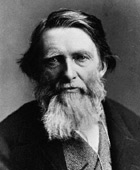Answer this question in one word or a short phrase: What is John Ruskin celebrated for?

Advocacy of the arts